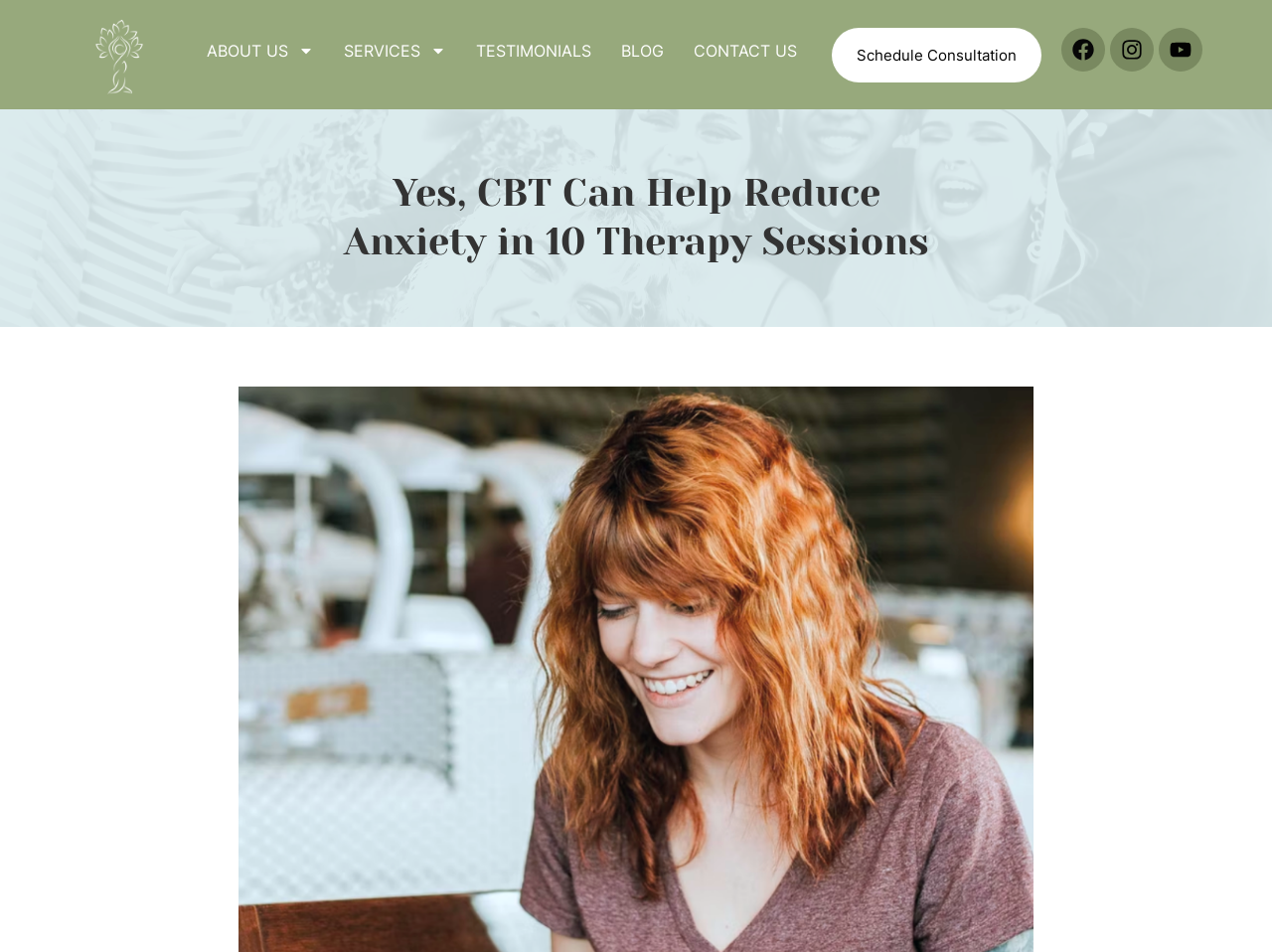Find the bounding box coordinates for the area that should be clicked to accomplish the instruction: "Click ABOUT US".

[0.151, 0.029, 0.259, 0.077]